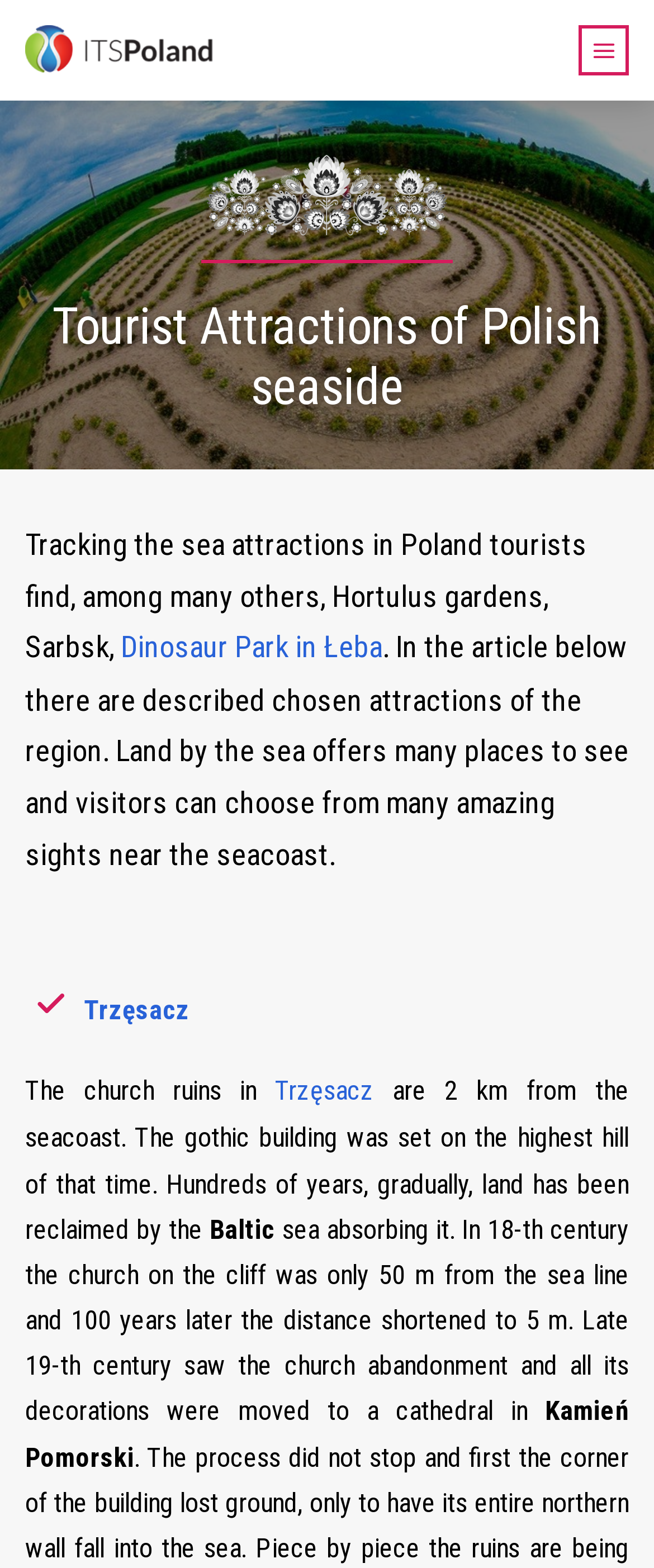What is the name of the city where the church decorations were moved to?
Answer the question with as much detail as possible.

The name of the city can be found in the paragraph that describes the church ruins in Trzęsacz, where it is mentioned that the church decorations were moved to a cathedral in Kamień Pomorski.